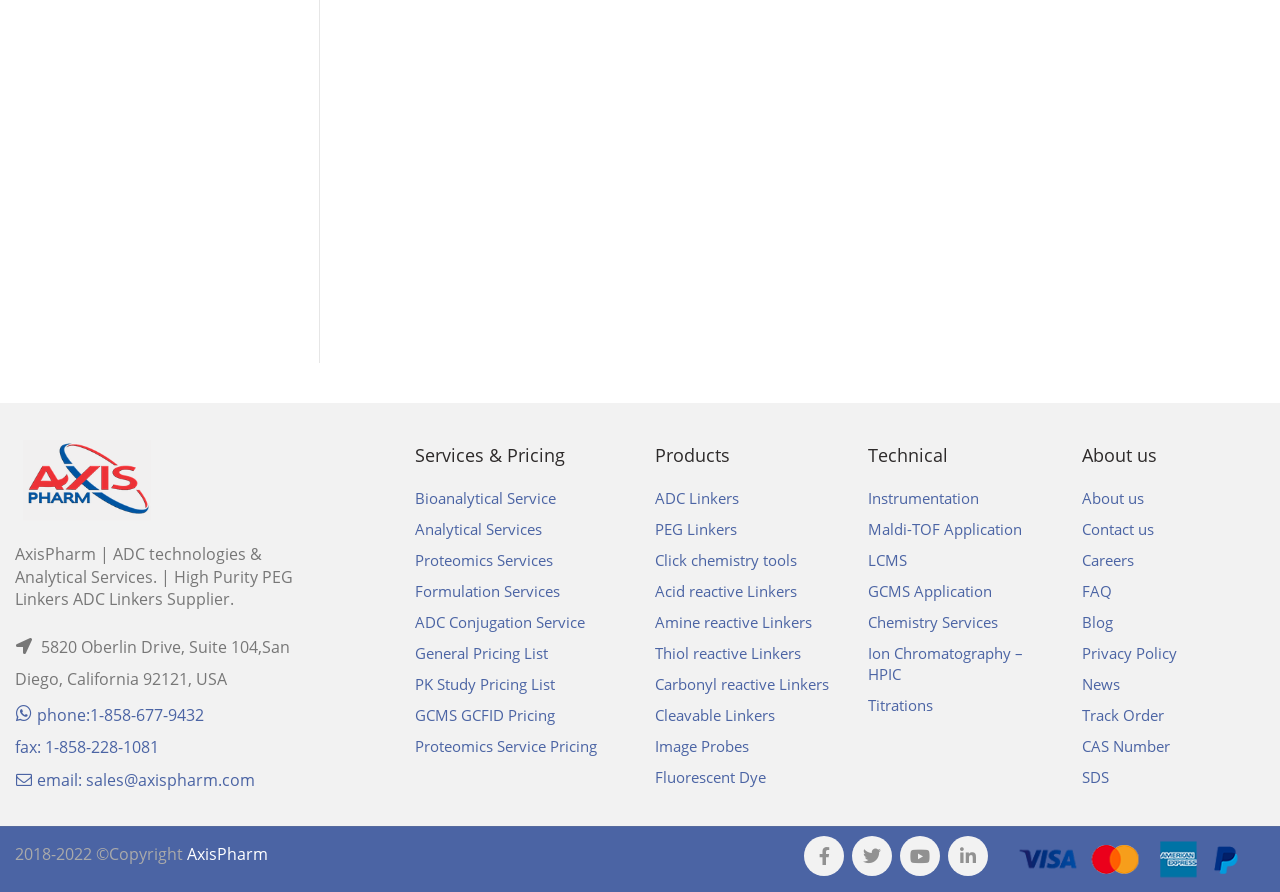Answer the question using only a single word or phrase: 
How many compounds have a purity of ≥95%?

All